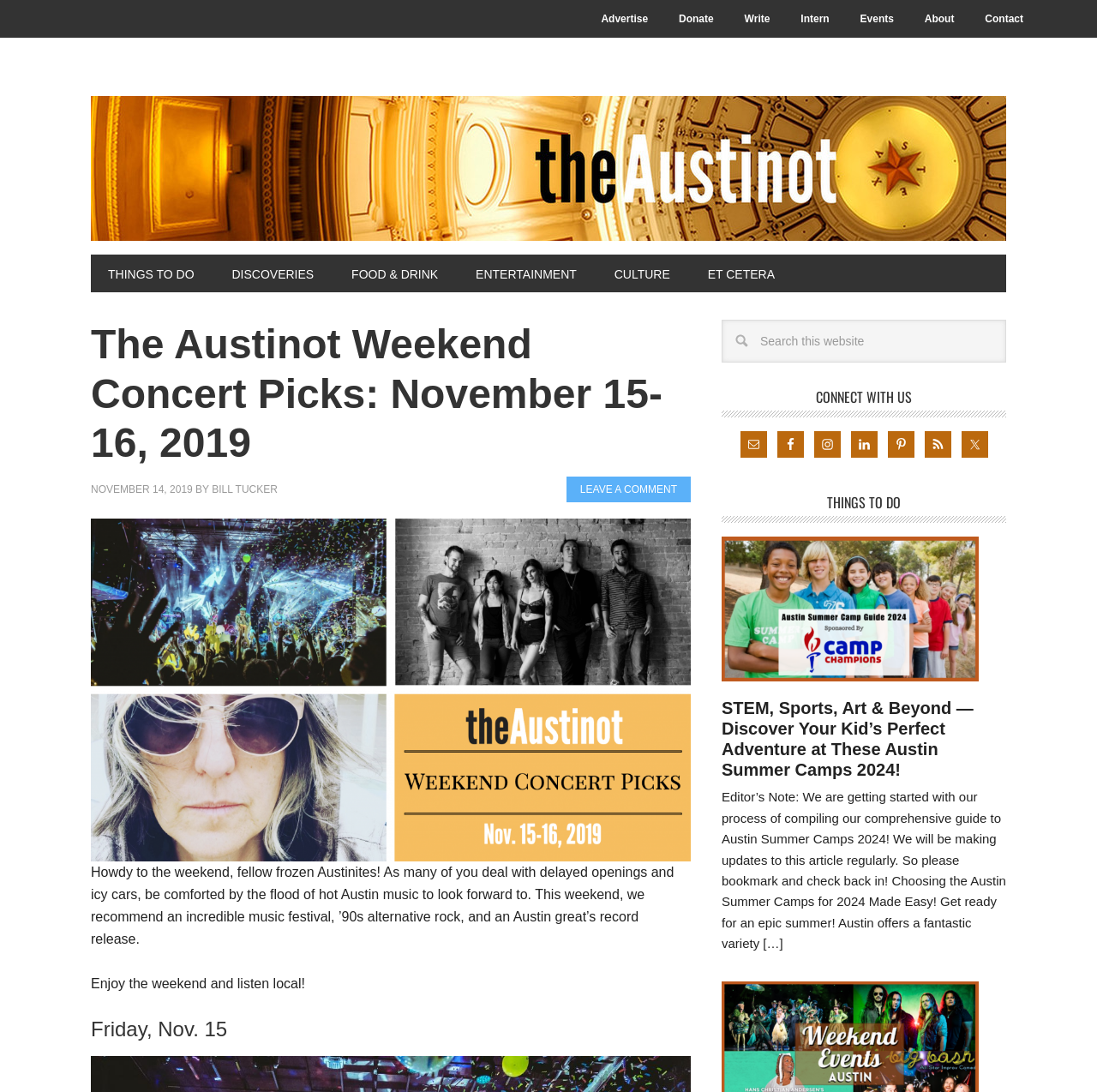Determine the bounding box for the described UI element: "name="s" placeholder="Search this website"".

[0.658, 0.293, 0.917, 0.332]